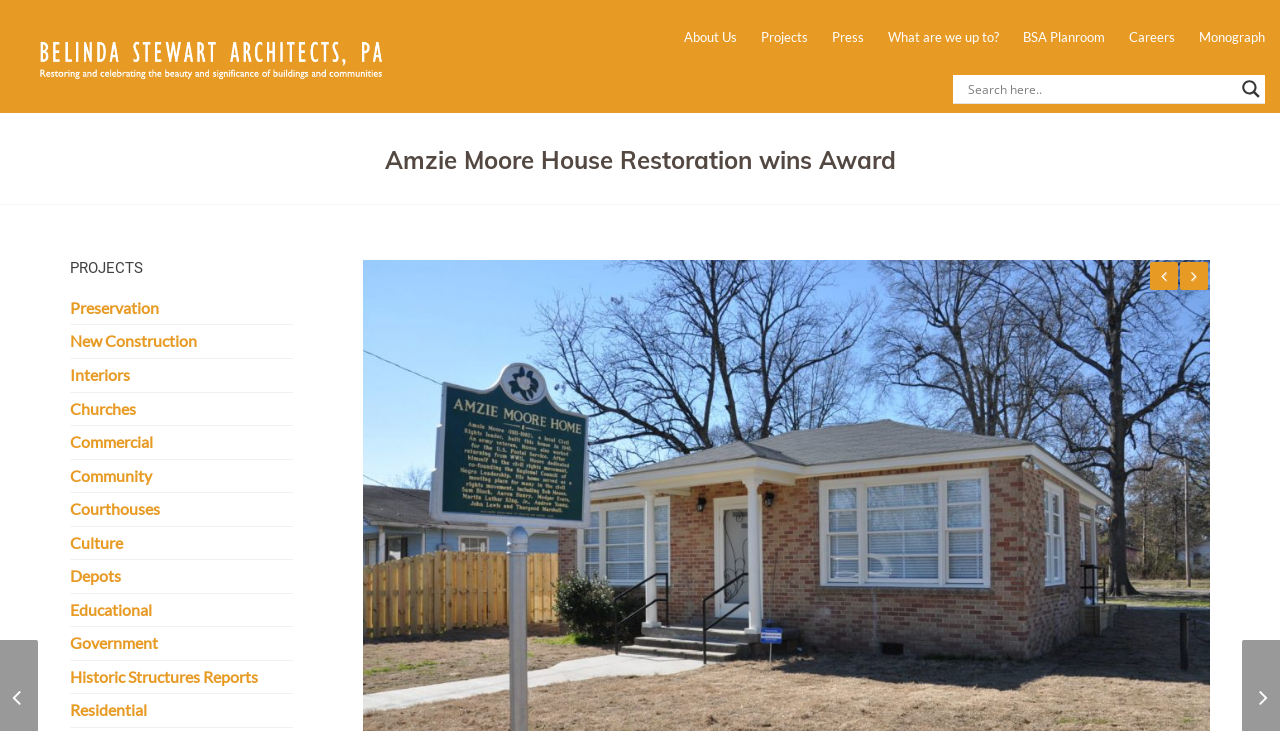Please find the bounding box coordinates of the section that needs to be clicked to achieve this instruction: "Go to Careers page".

[0.873, 0.0, 0.927, 0.103]